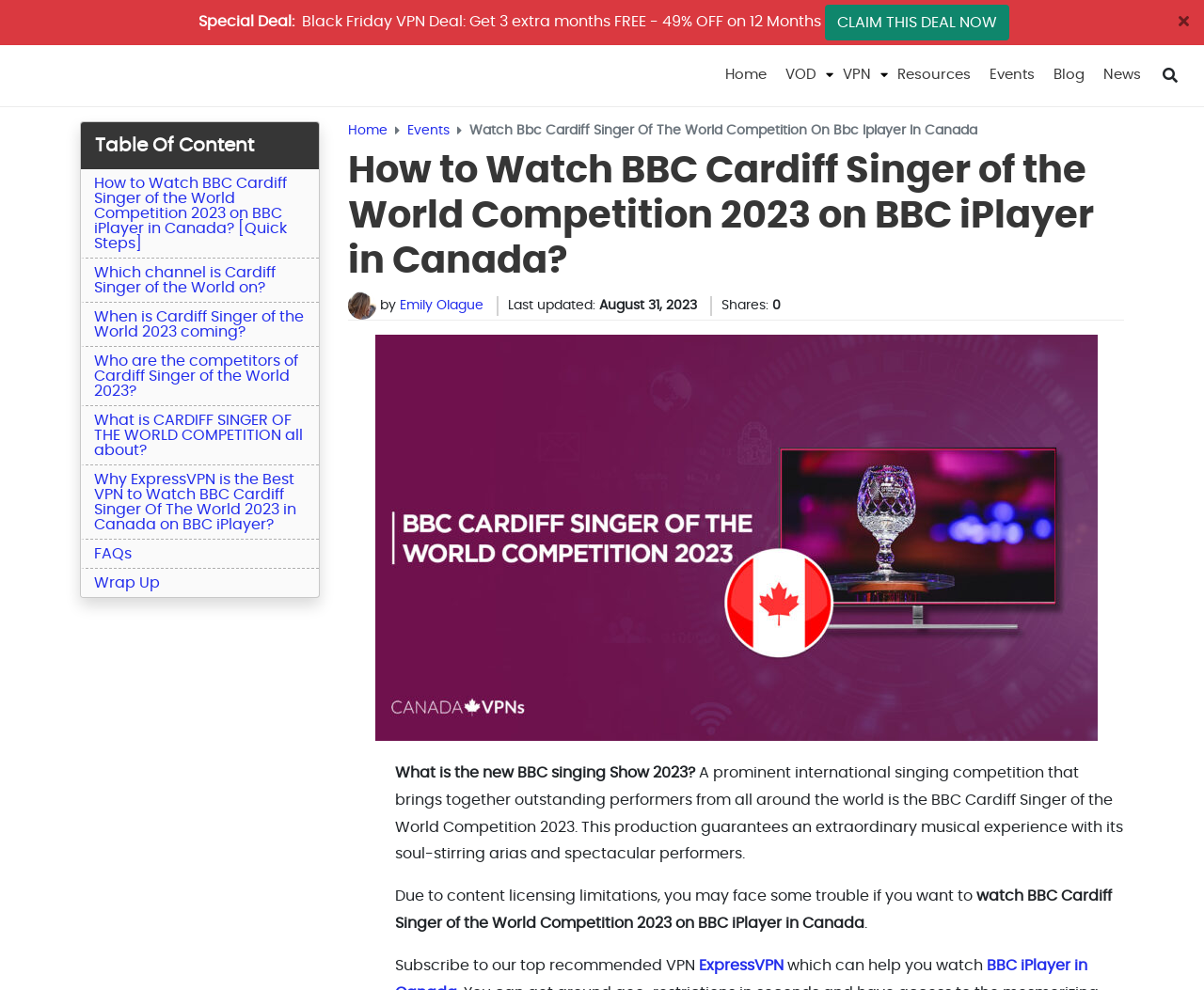Offer an extensive depiction of the webpage and its key elements.

This webpage is about watching the BBC Cardiff Singer of the World Competition 2023 on BBC iPlayer in Canada. At the top, there is a special deal banner for a VPN service, along with a close button on the right side. Below that, there are several links to different sections of the website, including Home, VOD, VPN, Resources, Events, Blog, and News.

On the left side, there is a table of contents with links to various sections of the article, including quick steps, channel information, and FAQs. Above the table of contents, there is a navigation breadcrumb showing the current page's location within the website.

The main content of the webpage starts with a heading that matches the title of the webpage. Below the heading, there is an image of Emily Olague, the author of the article, along with her name and the date the article was last updated. 

The article itself is divided into several sections, including an introduction to the BBC Cardiff Singer of the World Competition 2023, and instructions on how to watch it on BBC iPlayer in Canada using a VPN service. There are also social media sharing links at the bottom of the page.